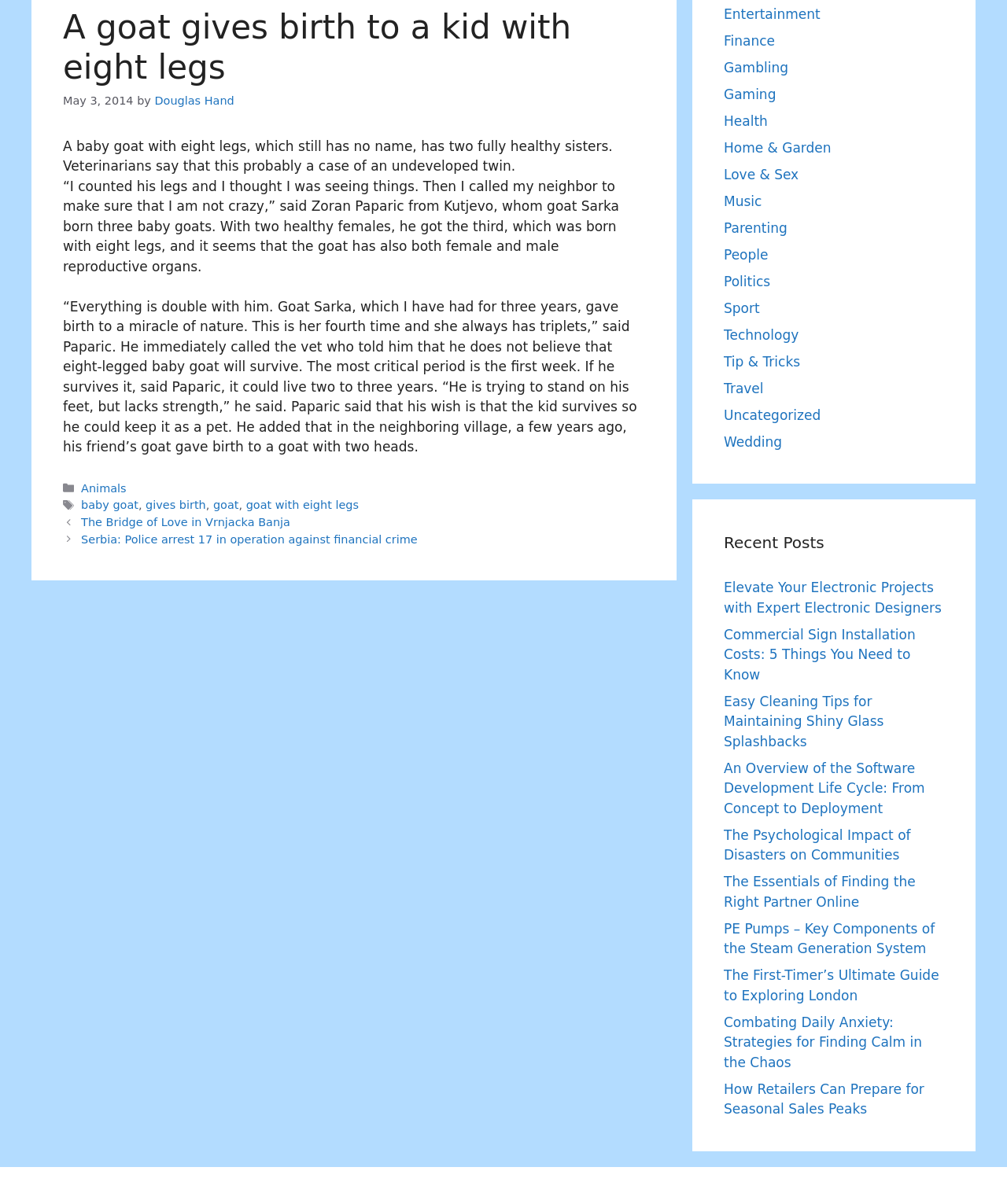Show the bounding box coordinates for the HTML element as described: "Technology".

[0.719, 0.271, 0.793, 0.284]